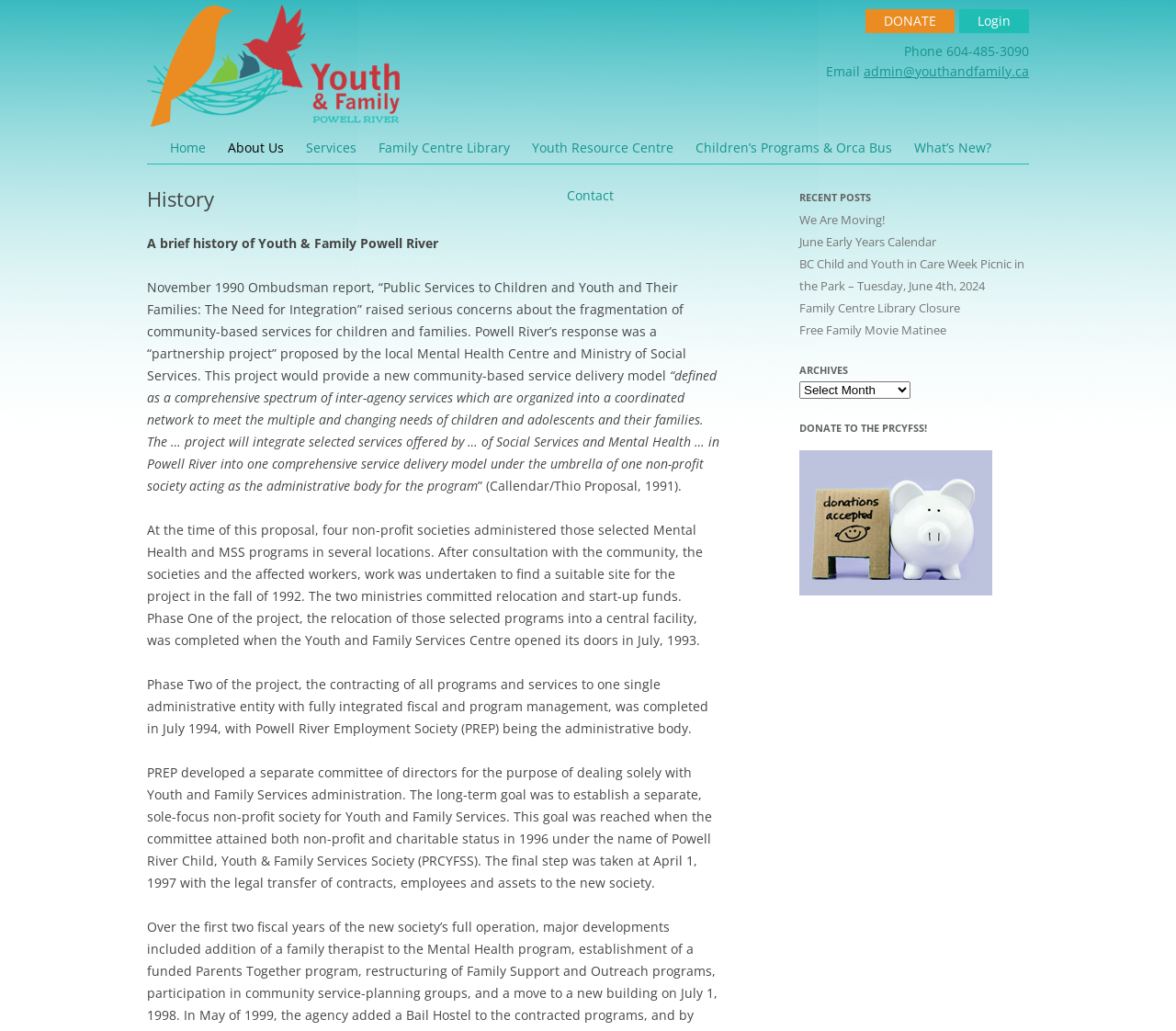Find and indicate the bounding box coordinates of the region you should select to follow the given instruction: "Explore the 'Services' page".

[0.26, 0.12, 0.303, 0.166]